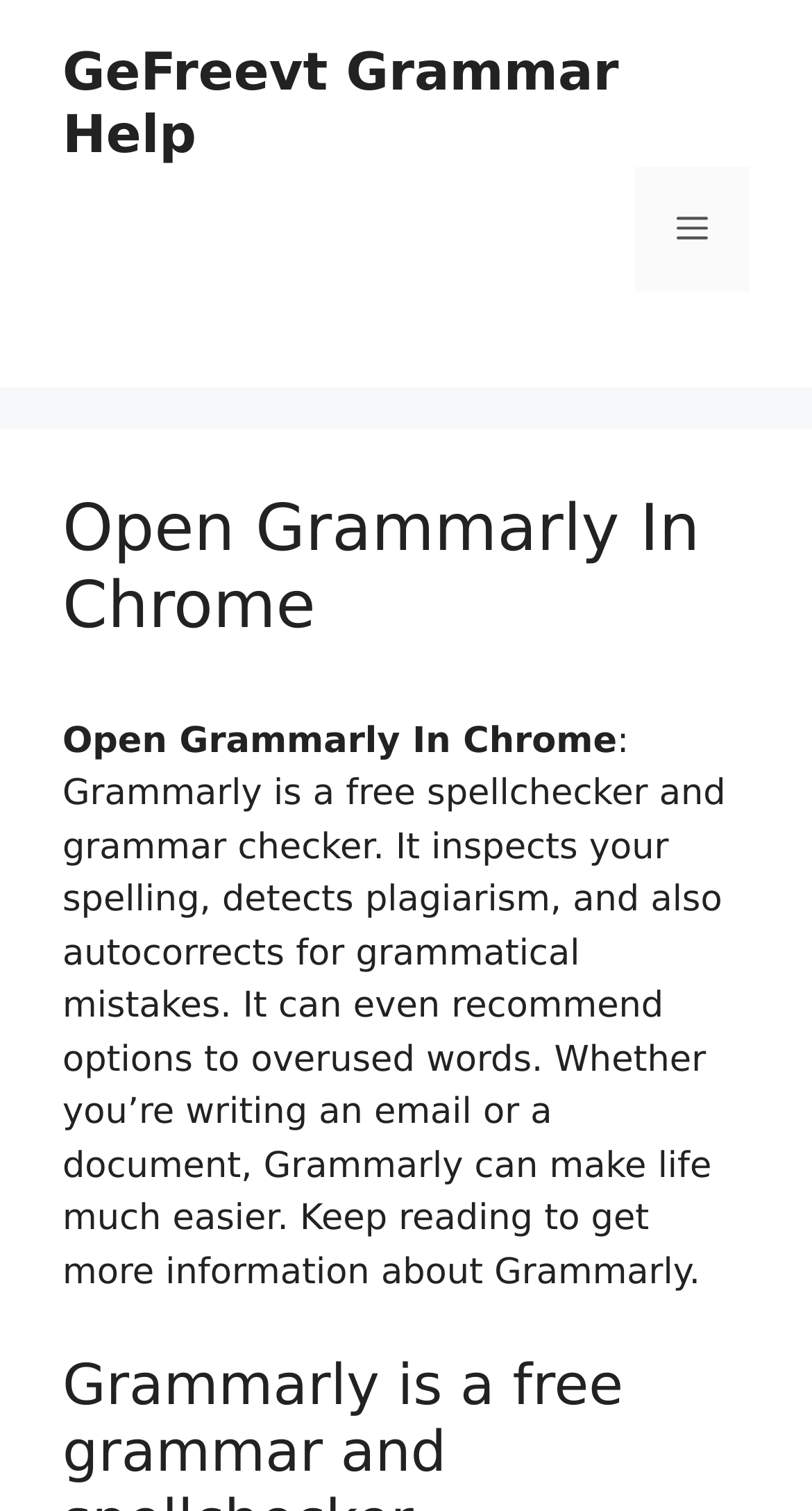Locate the UI element that matches the description Privacy Policy in the webpage screenshot. Return the bounding box coordinates in the format (top-left x, top-left y, bottom-right x, bottom-right y), with values ranging from 0 to 1.

None